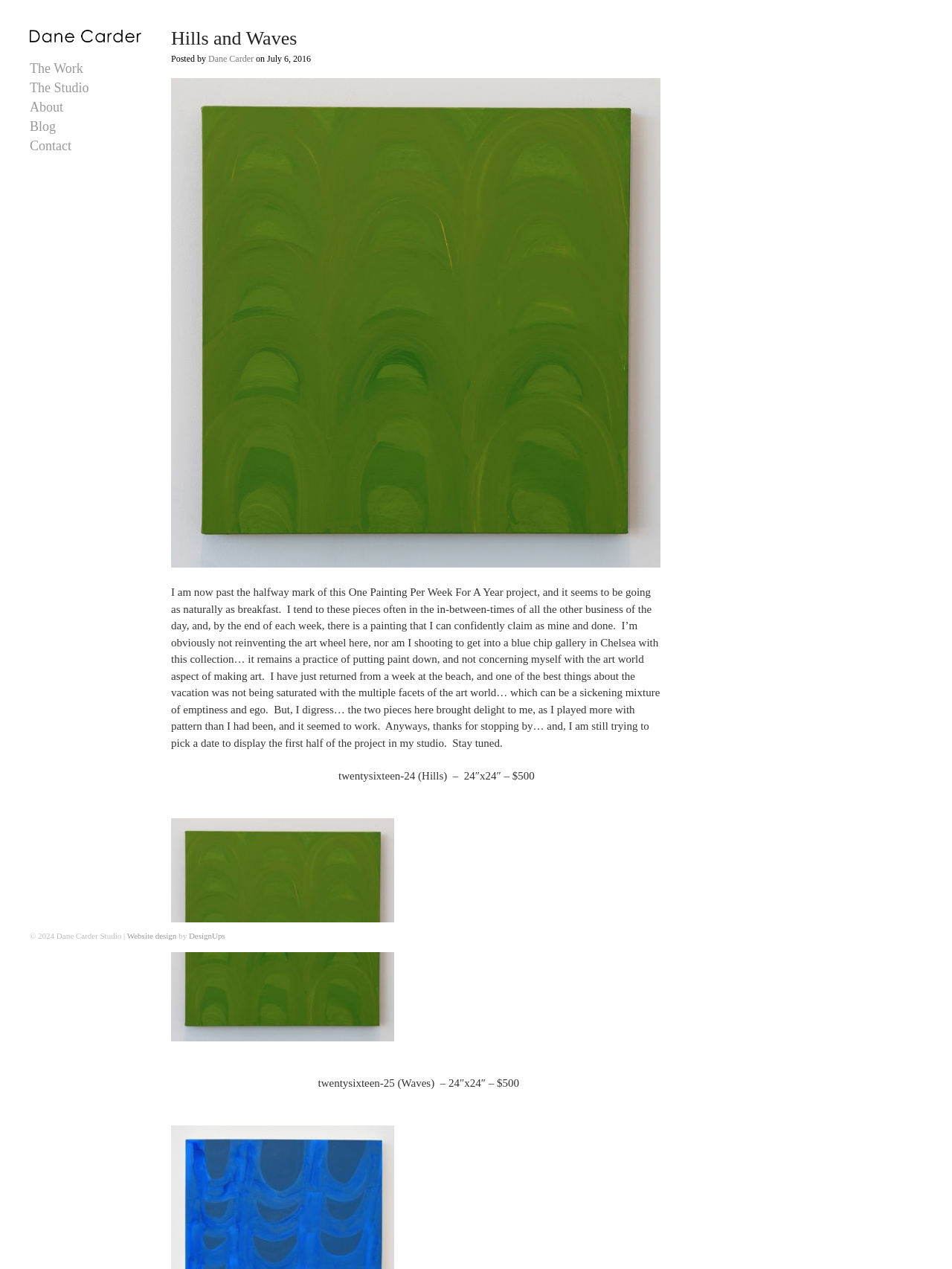What is the price of the painting 'Hills'?
Refer to the image and give a detailed response to the question.

The price of the painting 'Hills' can be found in the static text element, which says 'twentysixteen-24 (Hills) – 24"x24" – $500'. This indicates that the price of the painting is $500.